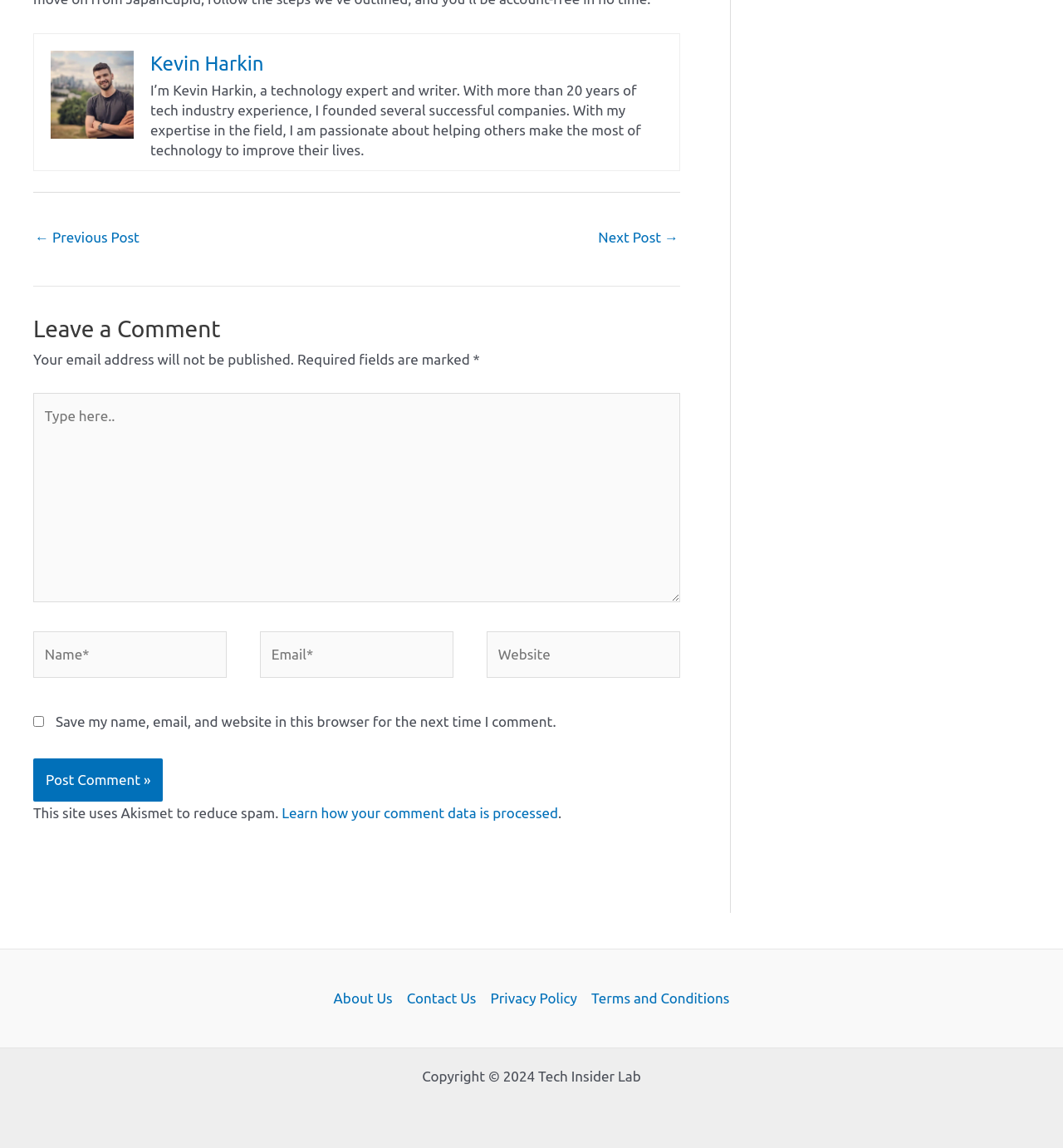Who is the author of this webpage?
From the screenshot, supply a one-word or short-phrase answer.

Kevin Harkin